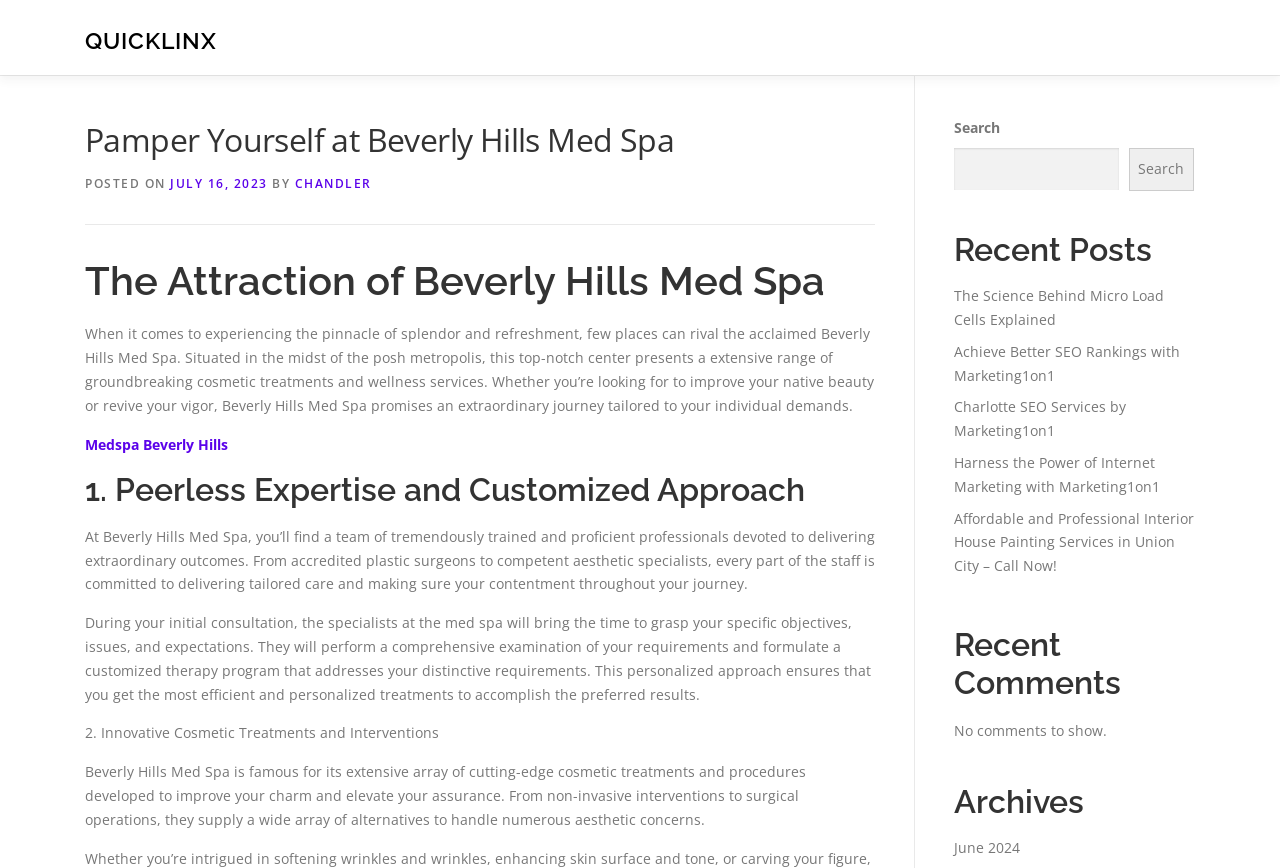Construct a comprehensive description capturing every detail on the webpage.

The webpage is about Beverly Hills Med Spa, a luxurious spa offering various cosmetic treatments and wellness services. At the top, there is a header section with links to "QUICKLINX" and "Contact" on the left, and "Privacy Policy" on the right. Below the header, there is a main content section with a heading "Pamper Yourself at Beverly Hills Med Spa" followed by a subheading "POSTED ON JULY 16, 2023 BY CHANDLER".

The main content is divided into sections, starting with "The Attraction of Beverly Hills Med Spa", which describes the spa's services and expertise. This section is followed by "1. Peerless Expertise and Customized Approach", which highlights the spa's team of professionals and their tailored approach to customer care. The next section, "2. Innovative Cosmetic Treatments and Interventions", lists the various cosmetic treatments and procedures offered by the spa.

On the right side of the page, there is a search bar with a search button, and below it, a section titled "Recent Posts" with five links to different articles. Further down, there is a section titled "Recent Comments" with a message indicating that there are no comments to show. Finally, there is an "Archives" section with a link to "June 2024".